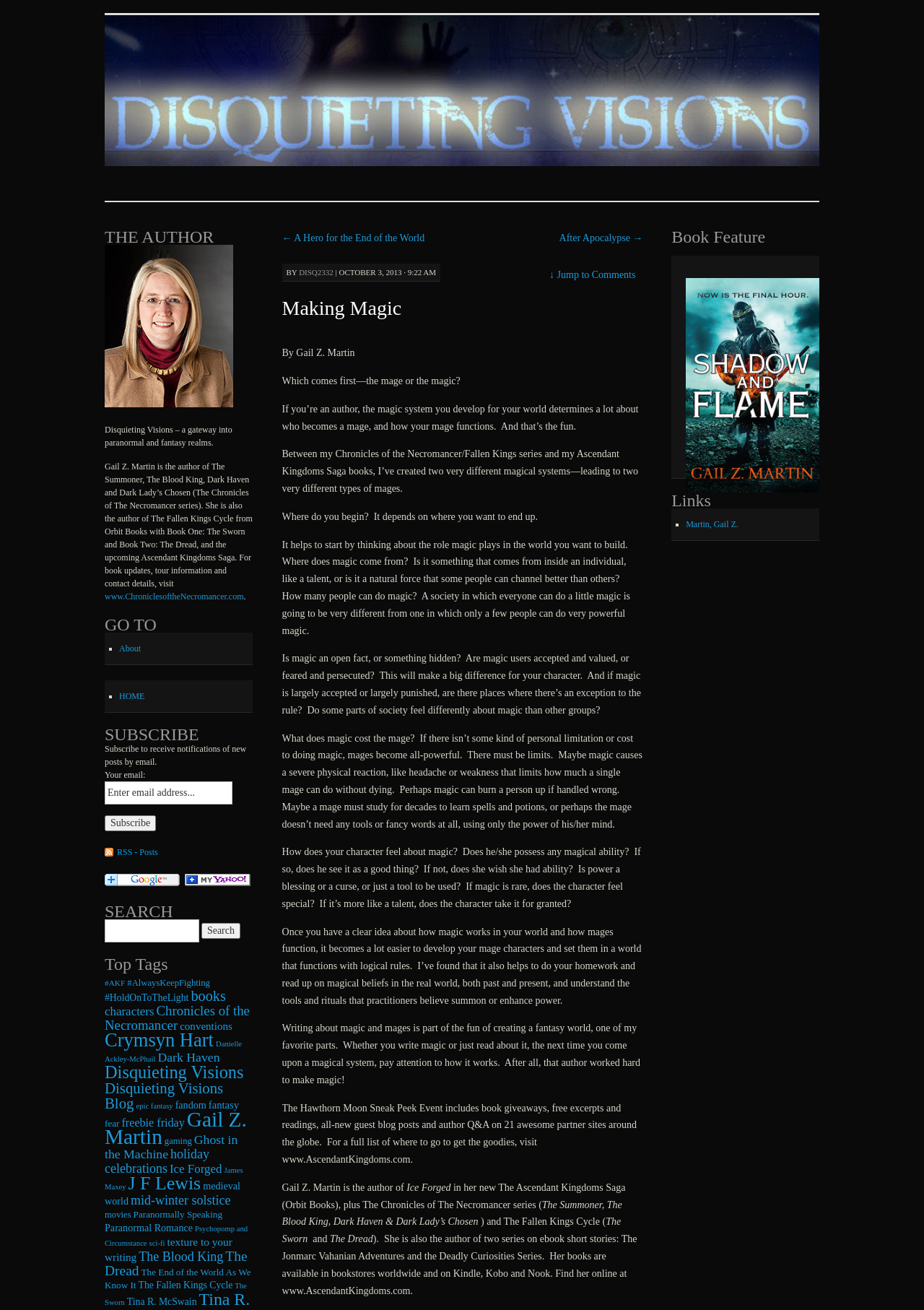What is the title of the blog post?
Please utilize the information in the image to give a detailed response to the question.

The title of the blog post can be found in the heading element with the text 'Making Magic'. This is the main title of the blog post, which is displayed prominently on the webpage.